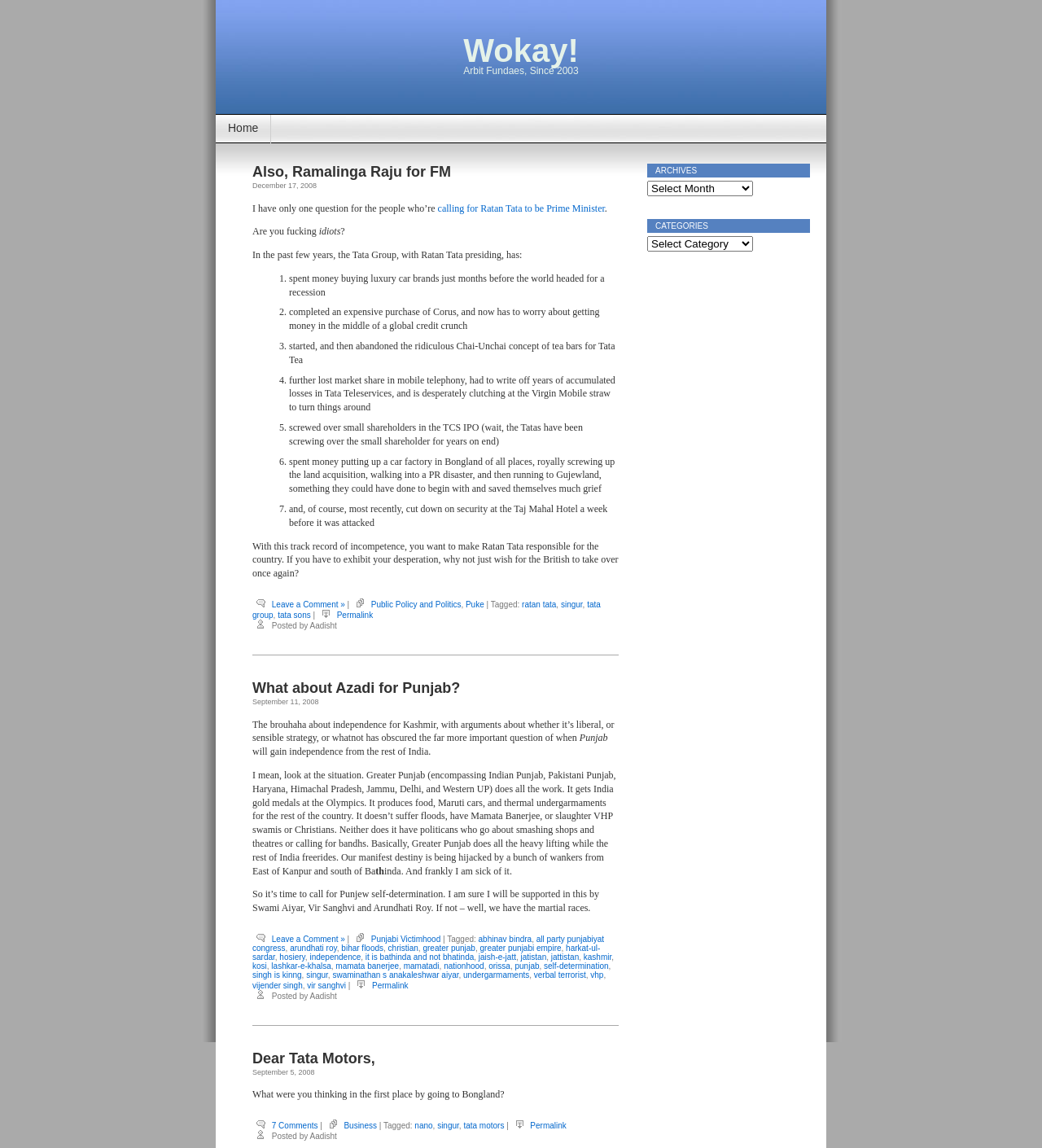Pinpoint the bounding box coordinates of the clickable element needed to complete the instruction: "Click on 'Home'". The coordinates should be provided as four float numbers between 0 and 1: [left, top, right, bottom].

[0.207, 0.1, 0.26, 0.125]